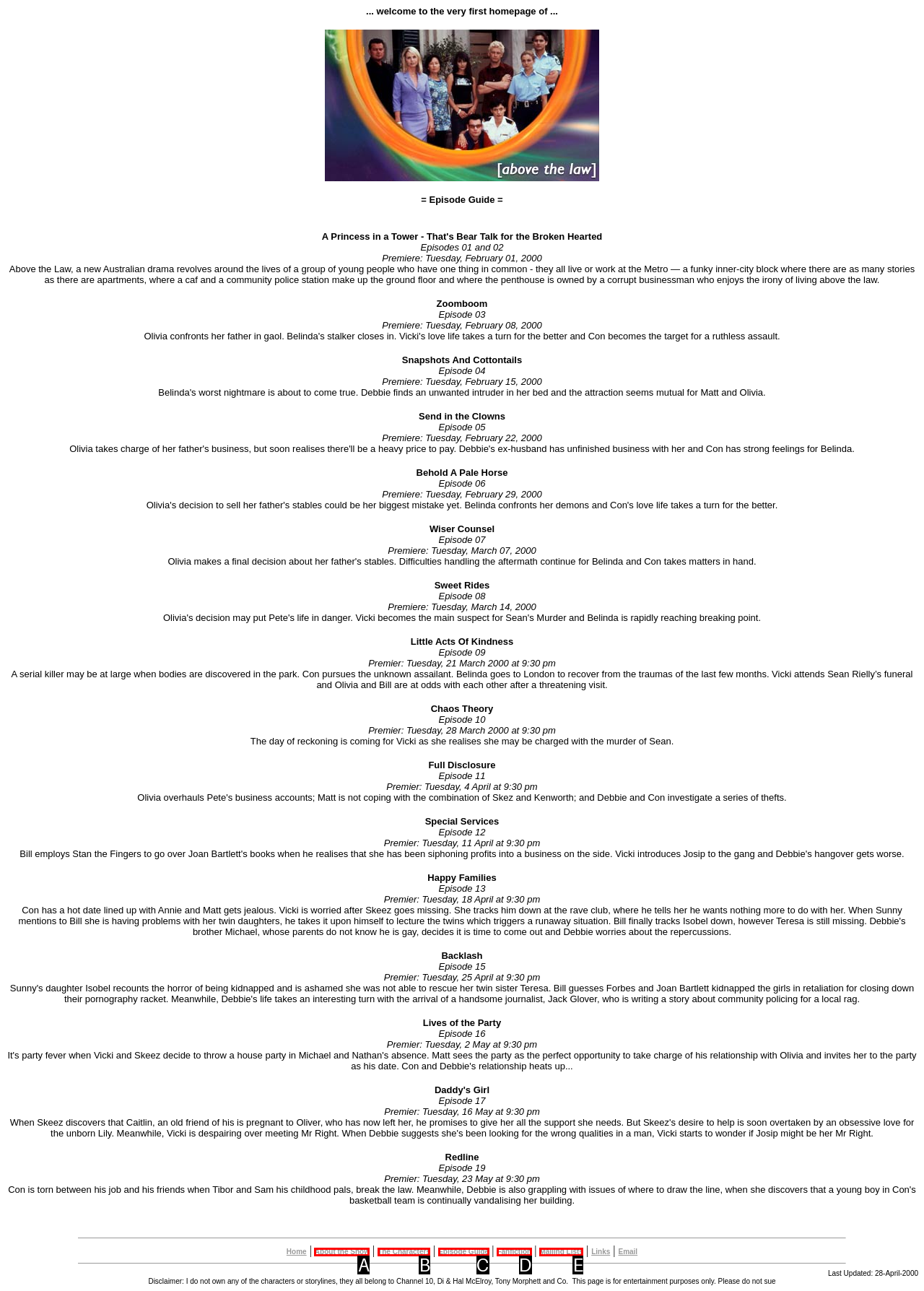Given the description: The Characters, identify the matching option. Answer with the corresponding letter.

B